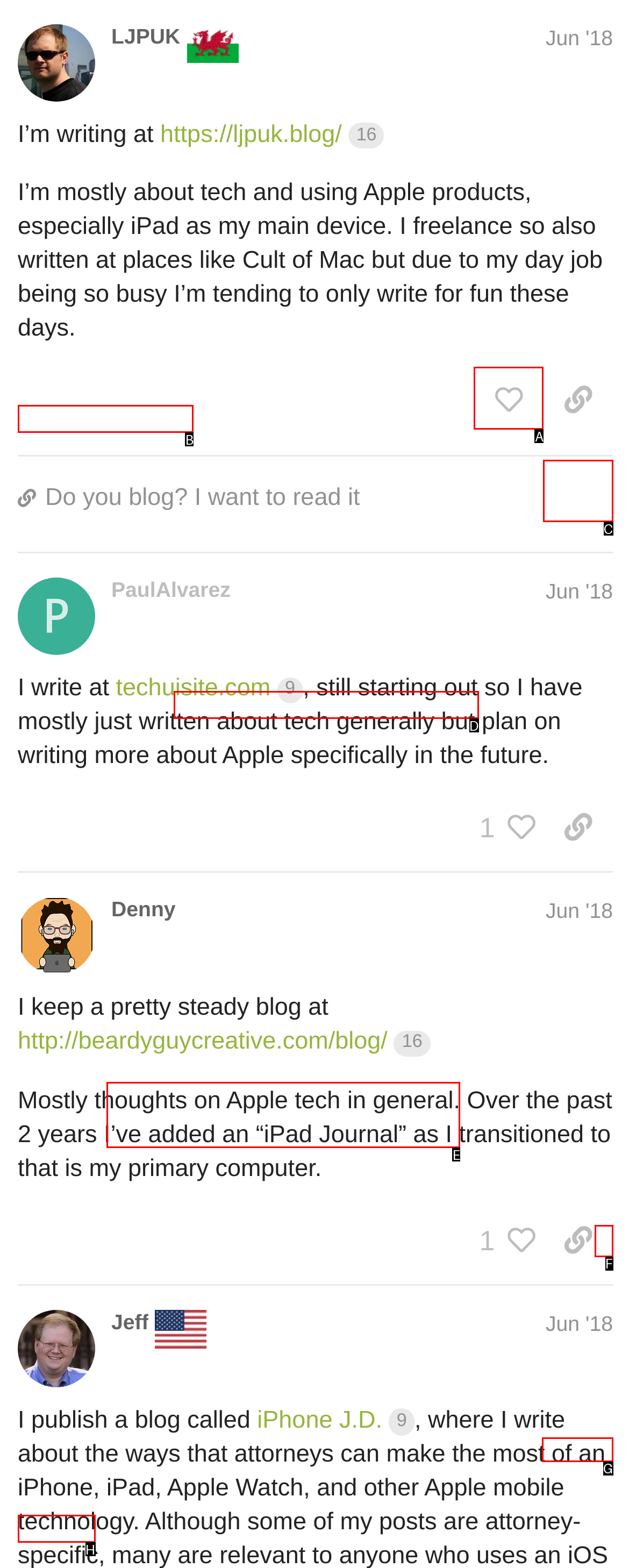What option should I click on to execute the task: Click on the 'like this post' button? Give the letter from the available choices.

A